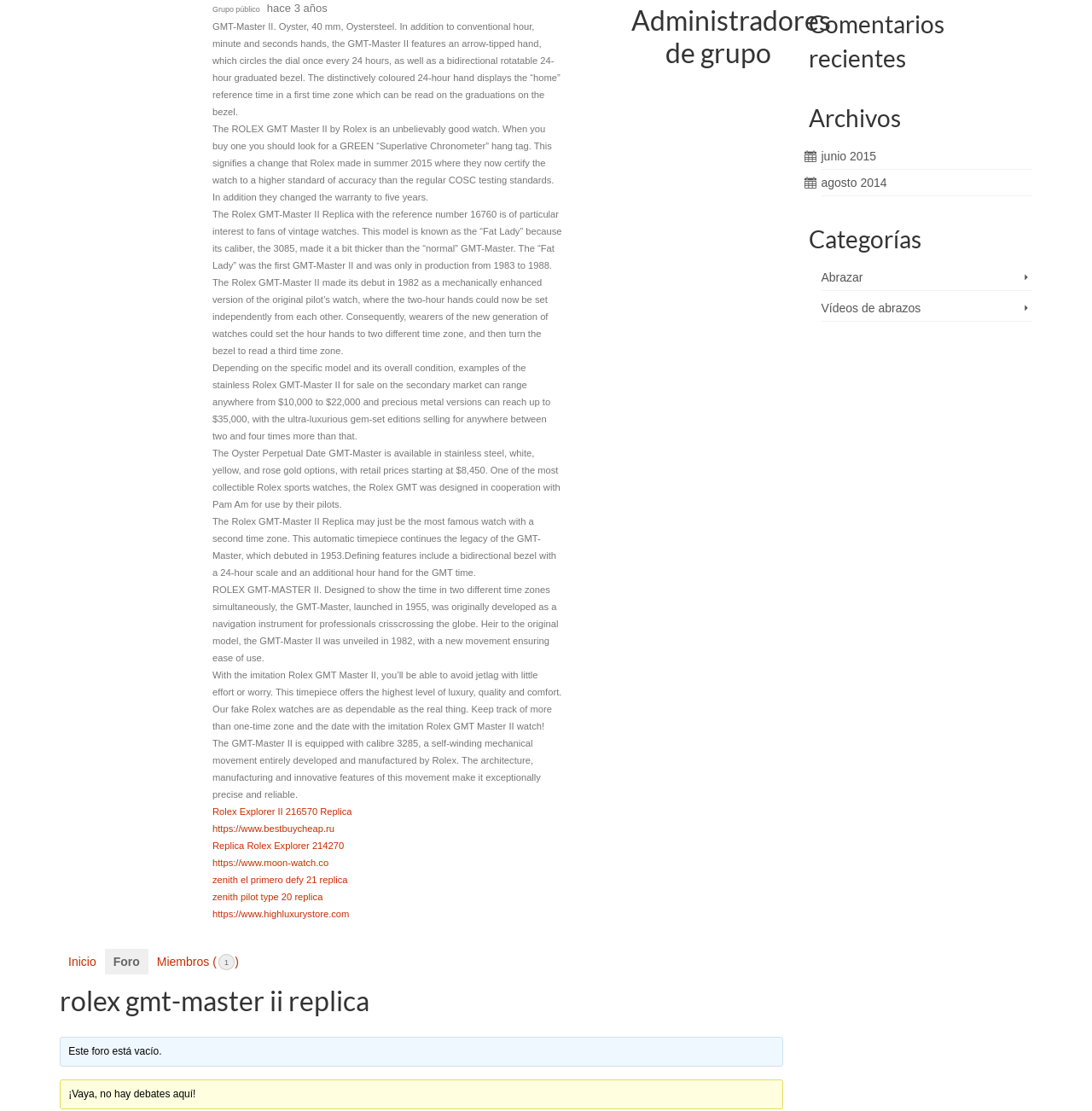Identify the bounding box of the HTML element described as: "Miembros (1)".

[0.136, 0.854, 0.227, 0.878]